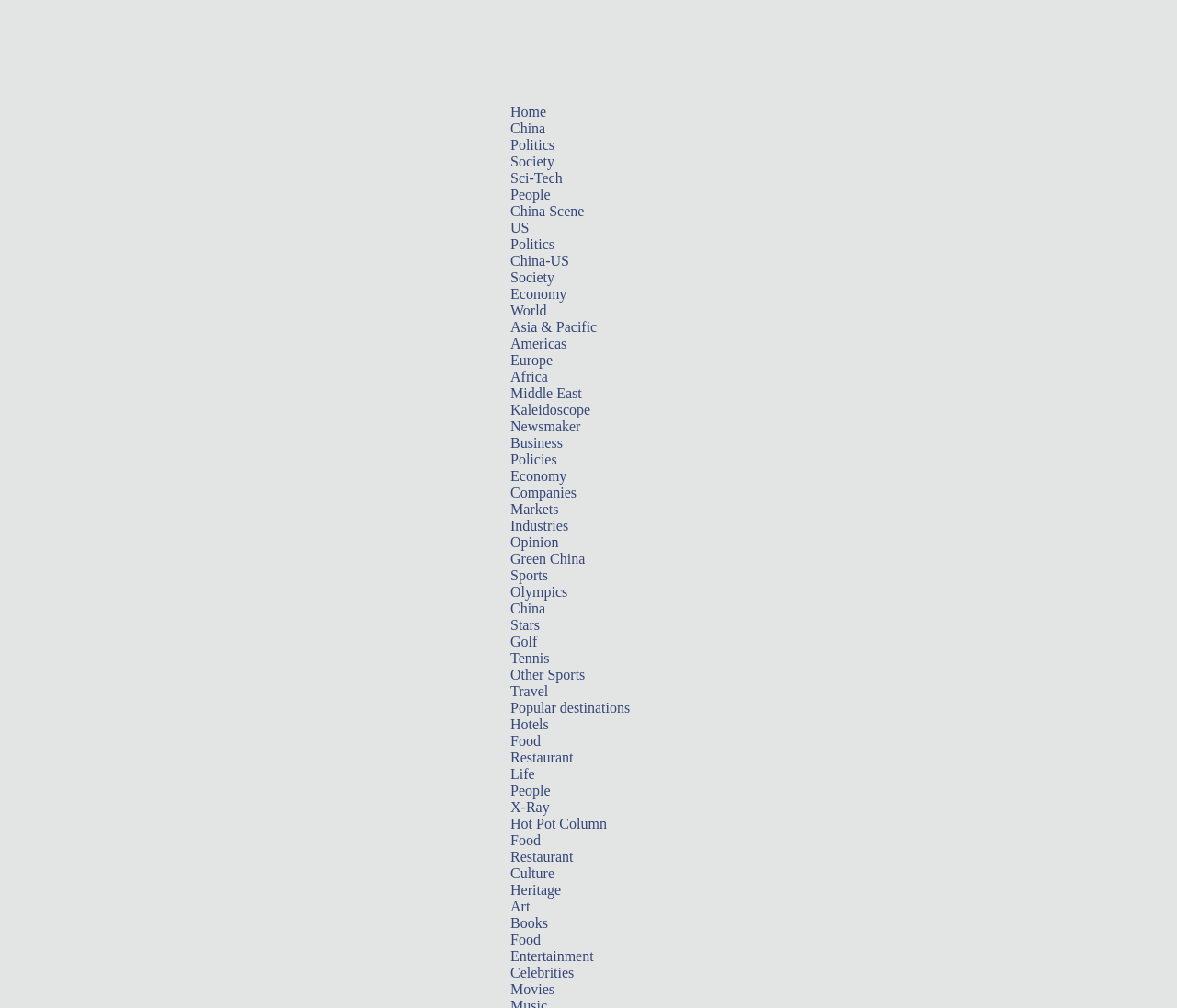Find the bounding box coordinates for the area that must be clicked to perform this action: "Check out 'Entertainment' news".

[0.434, 0.941, 0.504, 0.956]